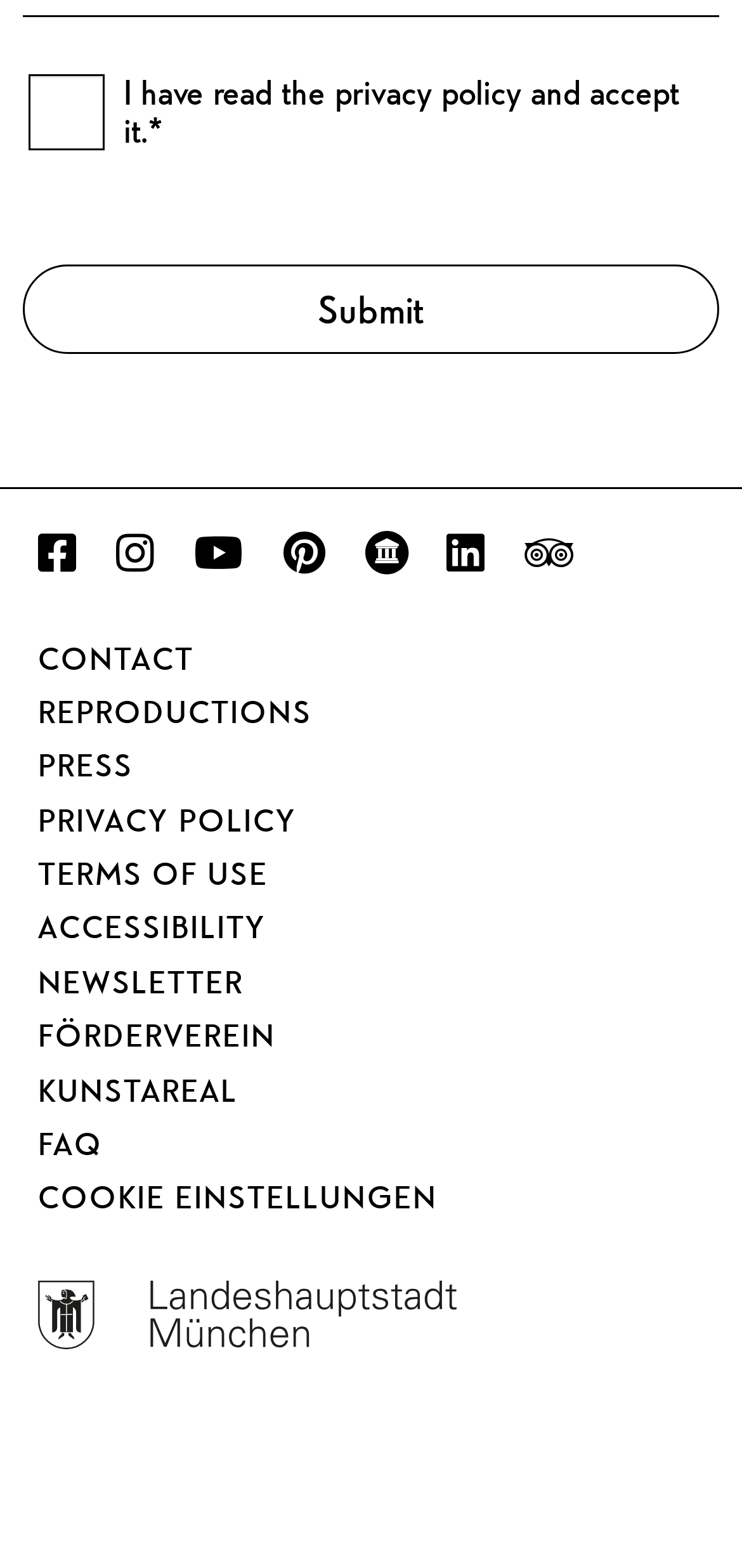Determine the bounding box coordinates for the clickable element required to fulfill the instruction: "Visit the Facebook page". Provide the coordinates as four float numbers between 0 and 1, i.e., [left, top, right, bottom].

[0.051, 0.337, 0.105, 0.369]